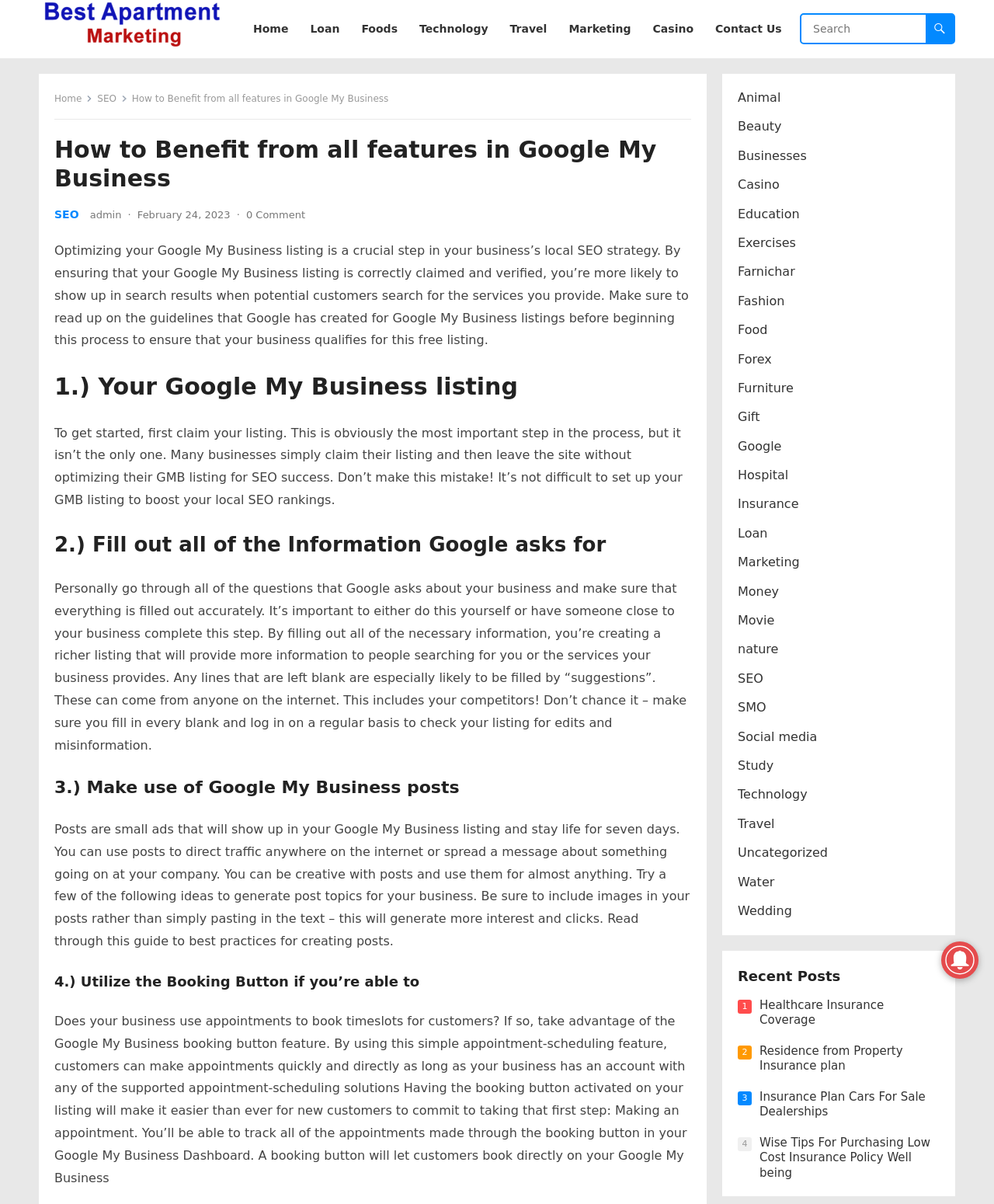What is the main heading of this webpage? Please extract and provide it.

How to Benefit from all features in Google My Business